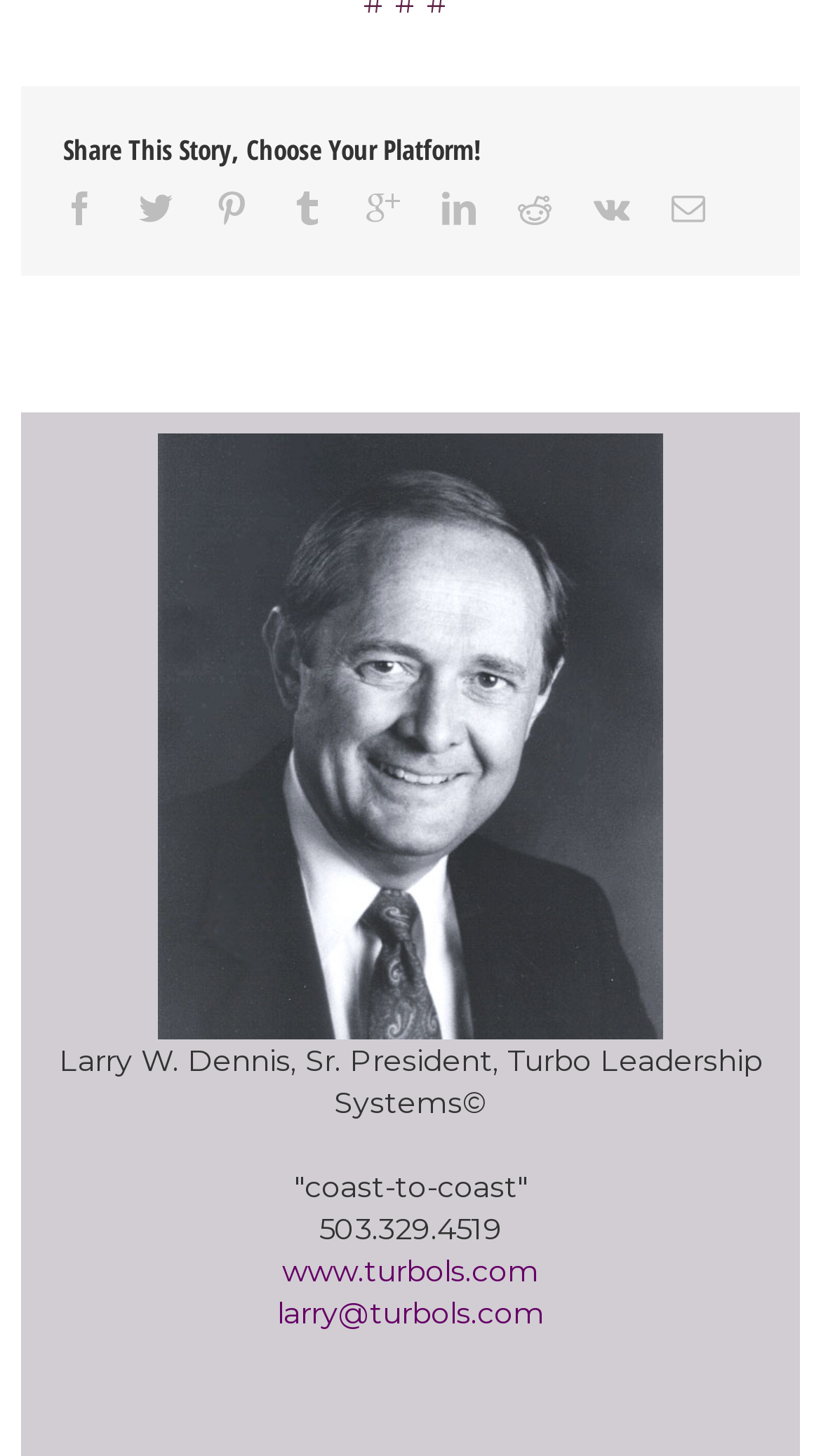What is the name of the president of Turbo Leadership Systems?
Using the image as a reference, give an elaborate response to the question.

I found the text 'Larry W. Dennis, Sr. President, Turbo Leadership Systems' which indicates that Larry W. Dennis, Sr. is the president of Turbo Leadership Systems.